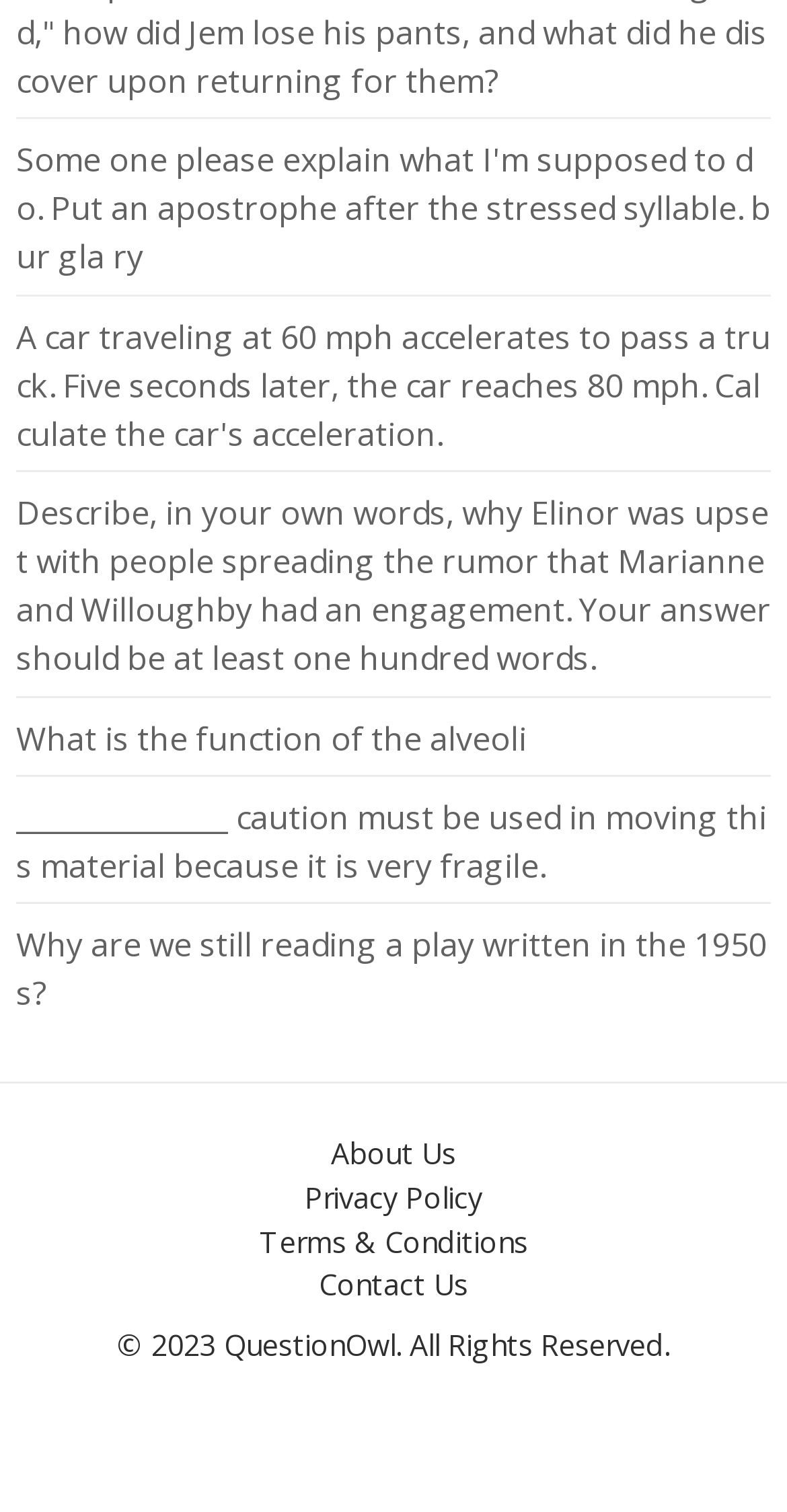What type of material requires caution when moving?
Answer with a single word or phrase, using the screenshot for reference.

Fragile material